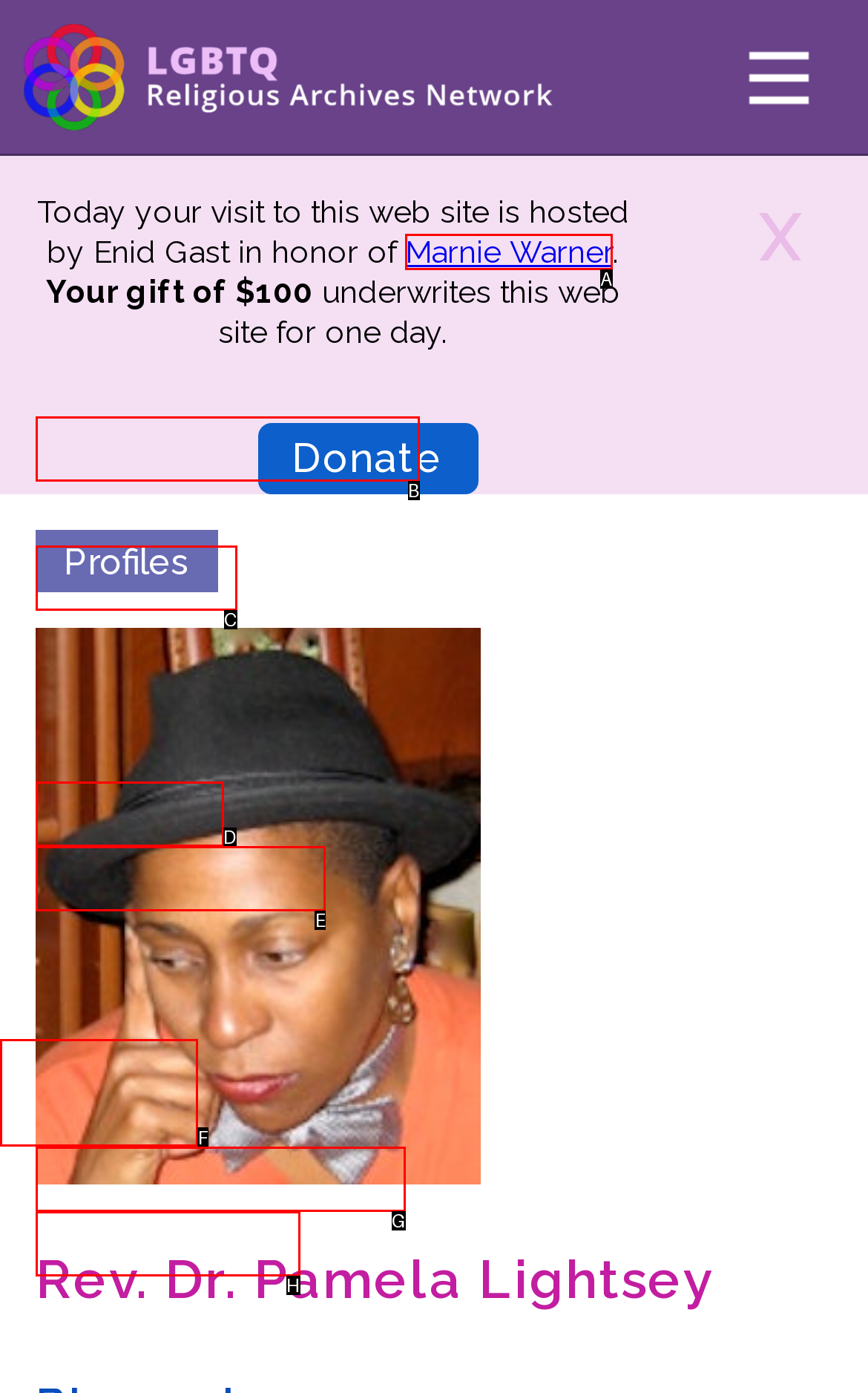Select the appropriate HTML element that needs to be clicked to execute the following task: Check the 'Events' page. Respond with the letter of the option.

F